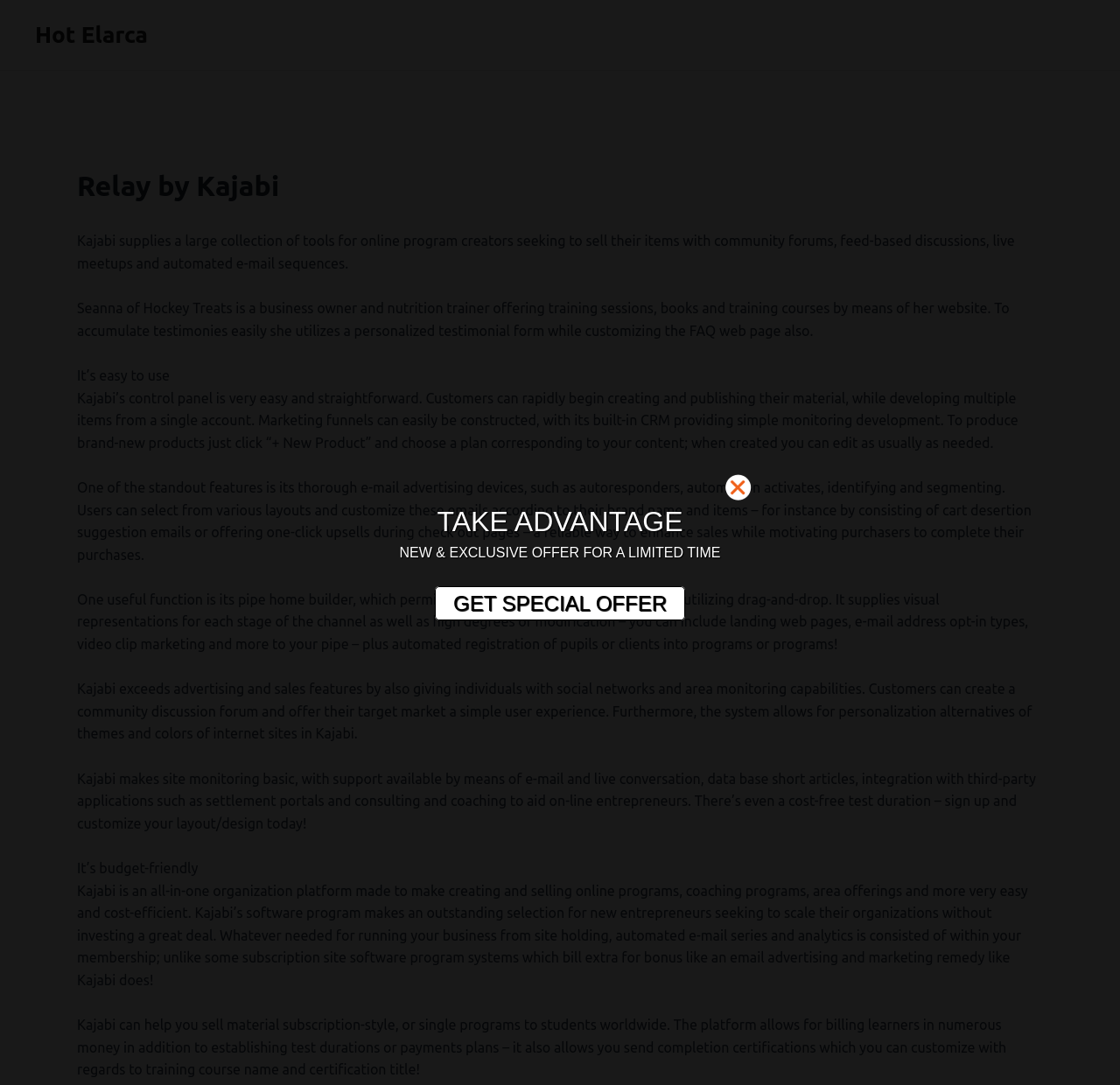Locate the bounding box of the UI element with the following description: "MORE FROM AUTHOR".

None